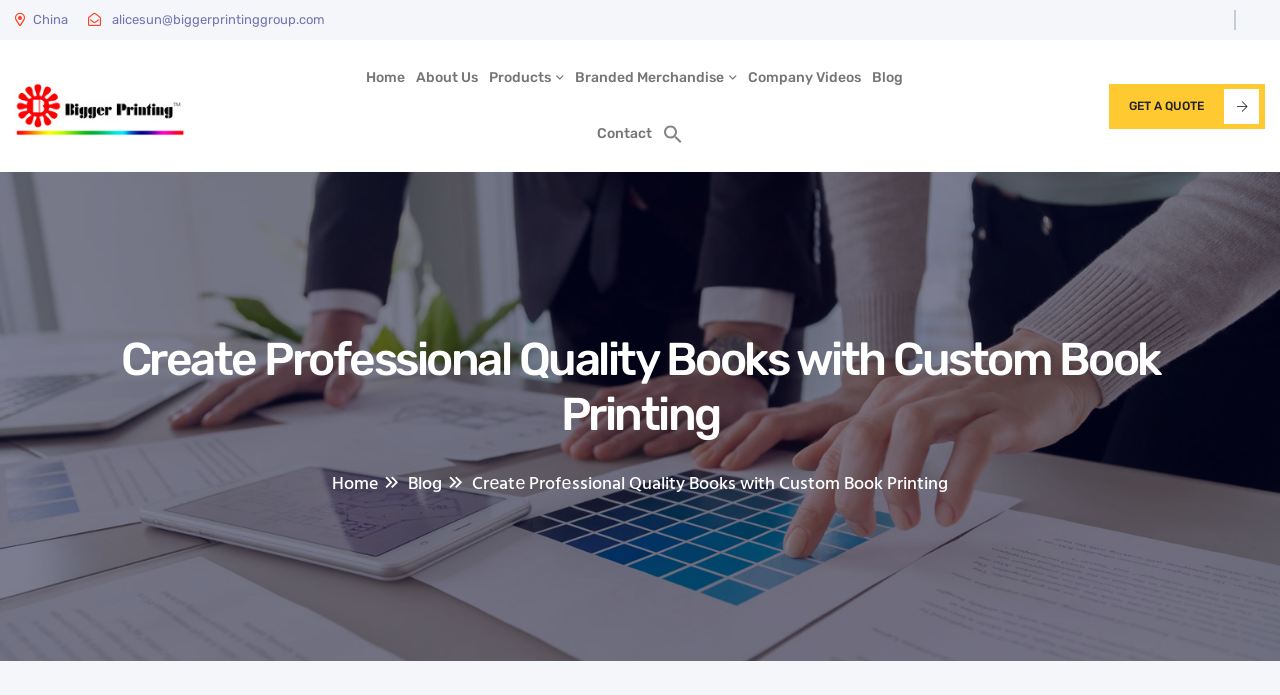How many main sections are in the top navigation bar?
Please give a detailed and elaborate answer to the question based on the image.

I counted the number of main sections in the top navigation bar by looking at the link elements, where I saw six sections: 'Home', 'About Us', 'Products', 'Branded Merchandise', 'Company Videos', and 'Blog'.